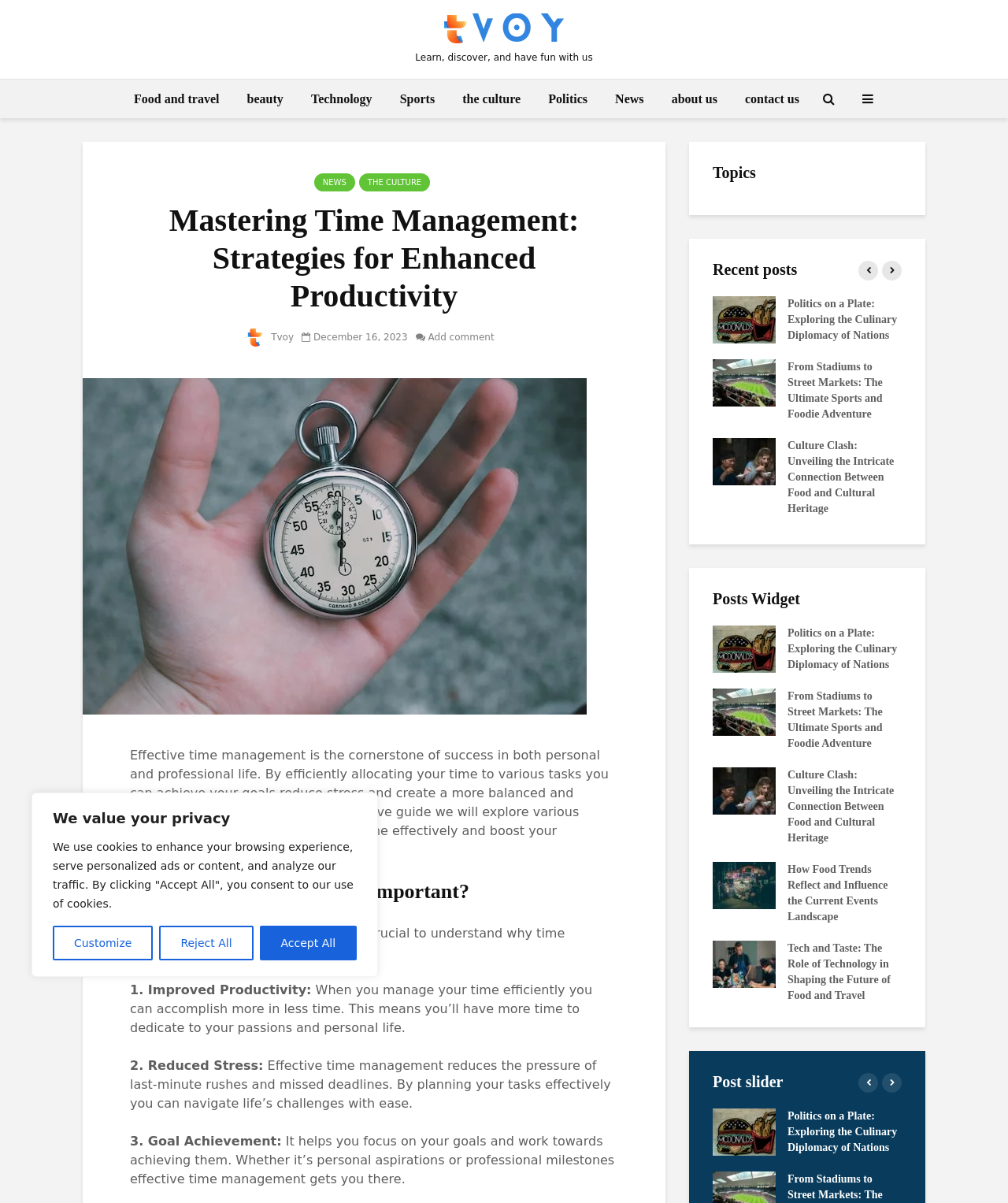What is the title of the first article under 'Recent posts'?
Using the details shown in the screenshot, provide a comprehensive answer to the question.

By examining the article elements under the 'Recent posts' section, I found that the title of the first article is 'News Nosh: How Food Trends Reflect and Influence the Current Events Landscape'.